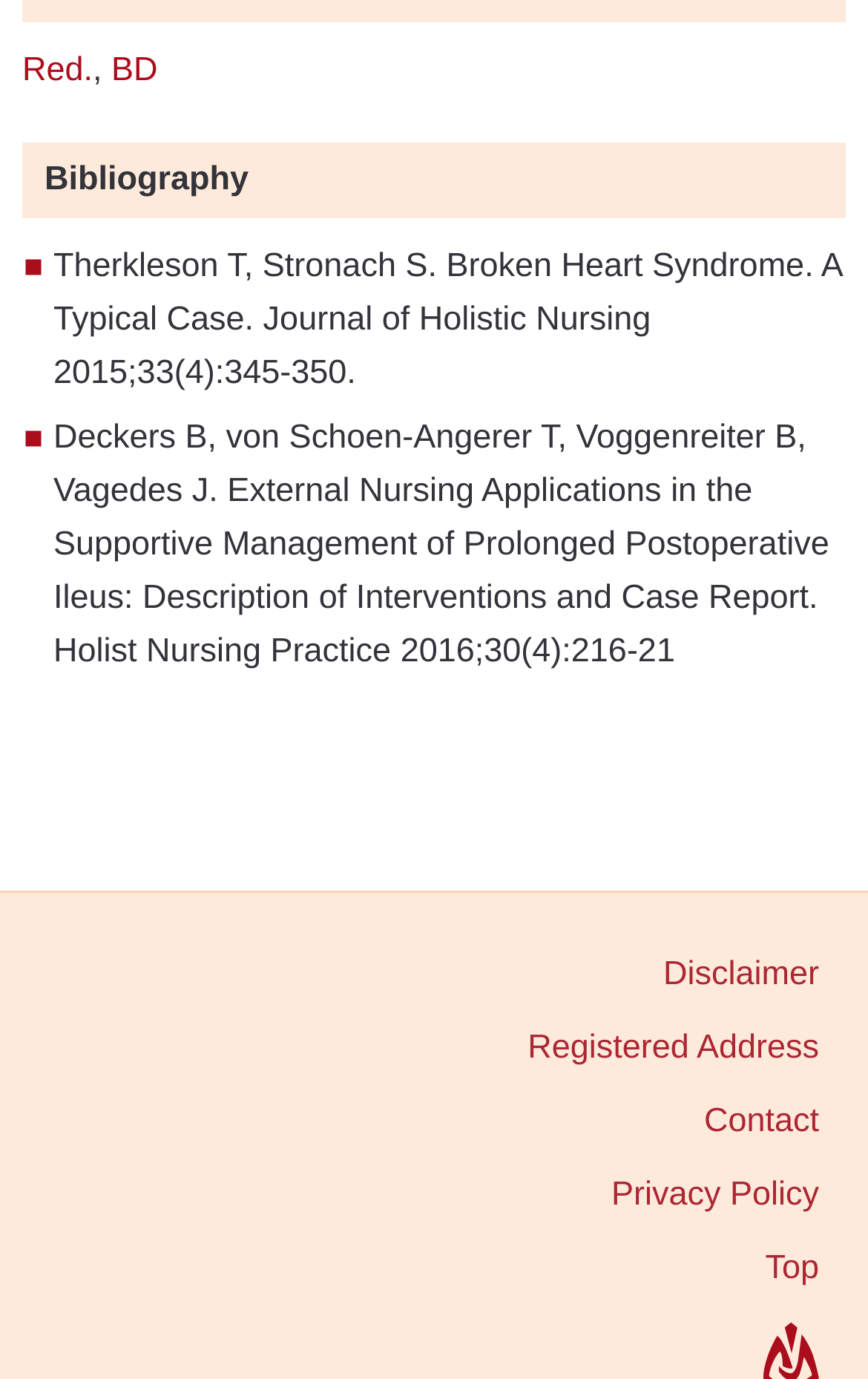What is the text preceding 'BD' at the top of the webpage?
Please respond to the question with a detailed and informative answer.

I looked at the top of the webpage and found the text preceding 'BD' to be 'Red,'.